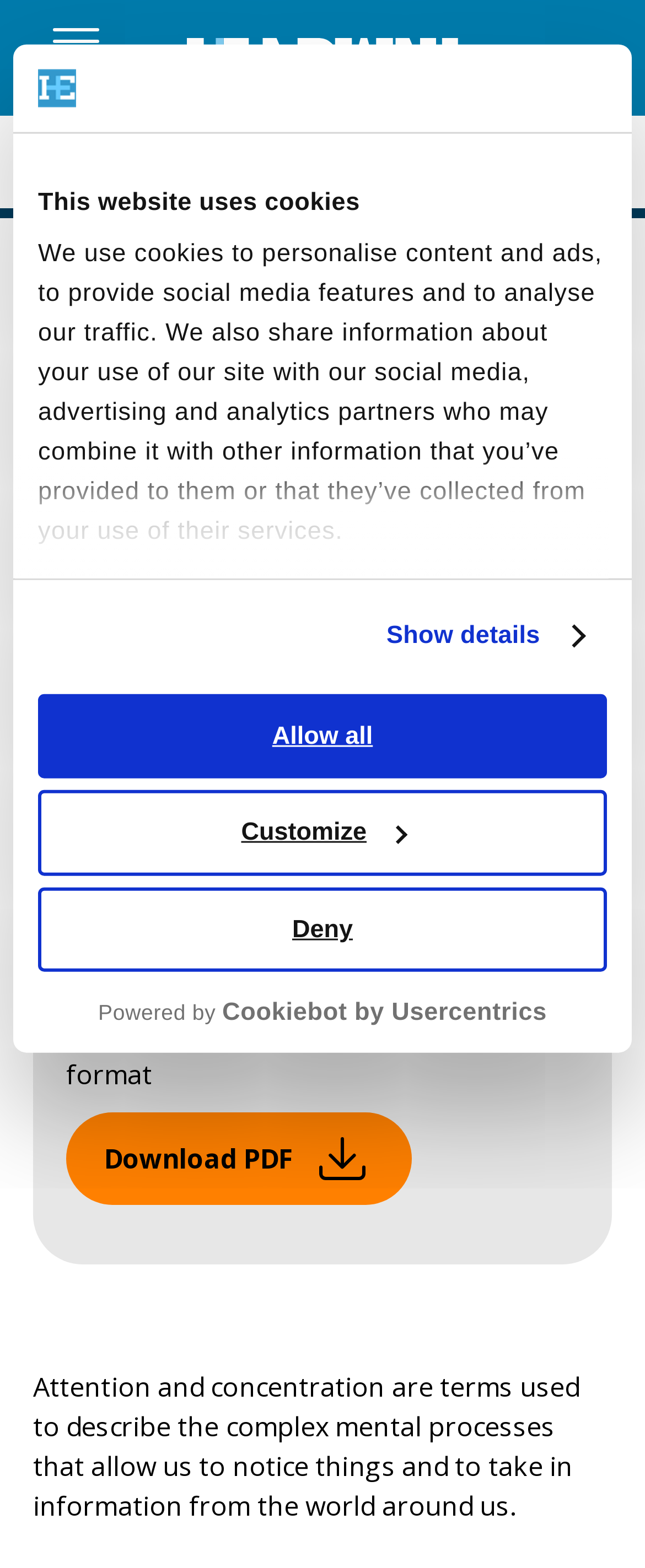Please determine the bounding box coordinates for the element with the description: "title="Headway"".

[0.29, 0.024, 0.71, 0.05]